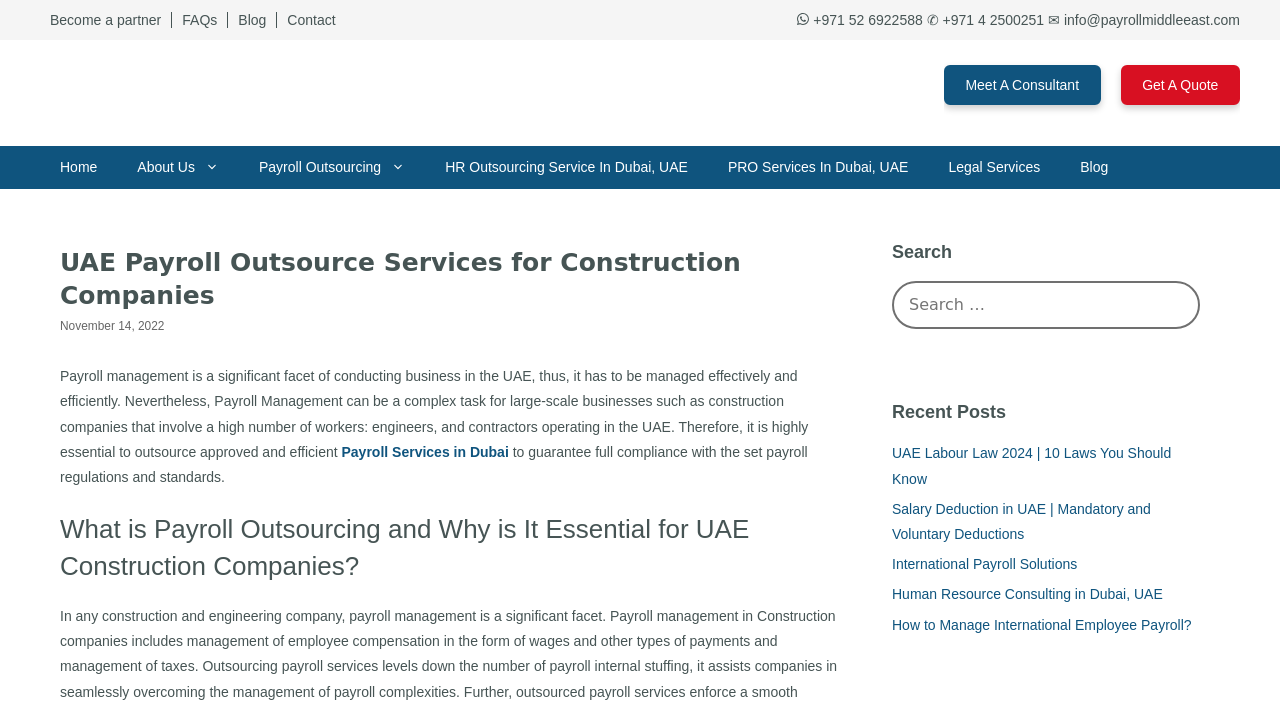Determine the bounding box coordinates of the region I should click to achieve the following instruction: "Read about UAE Labour Law 2024". Ensure the bounding box coordinates are four float numbers between 0 and 1, i.e., [left, top, right, bottom].

[0.697, 0.634, 0.915, 0.692]